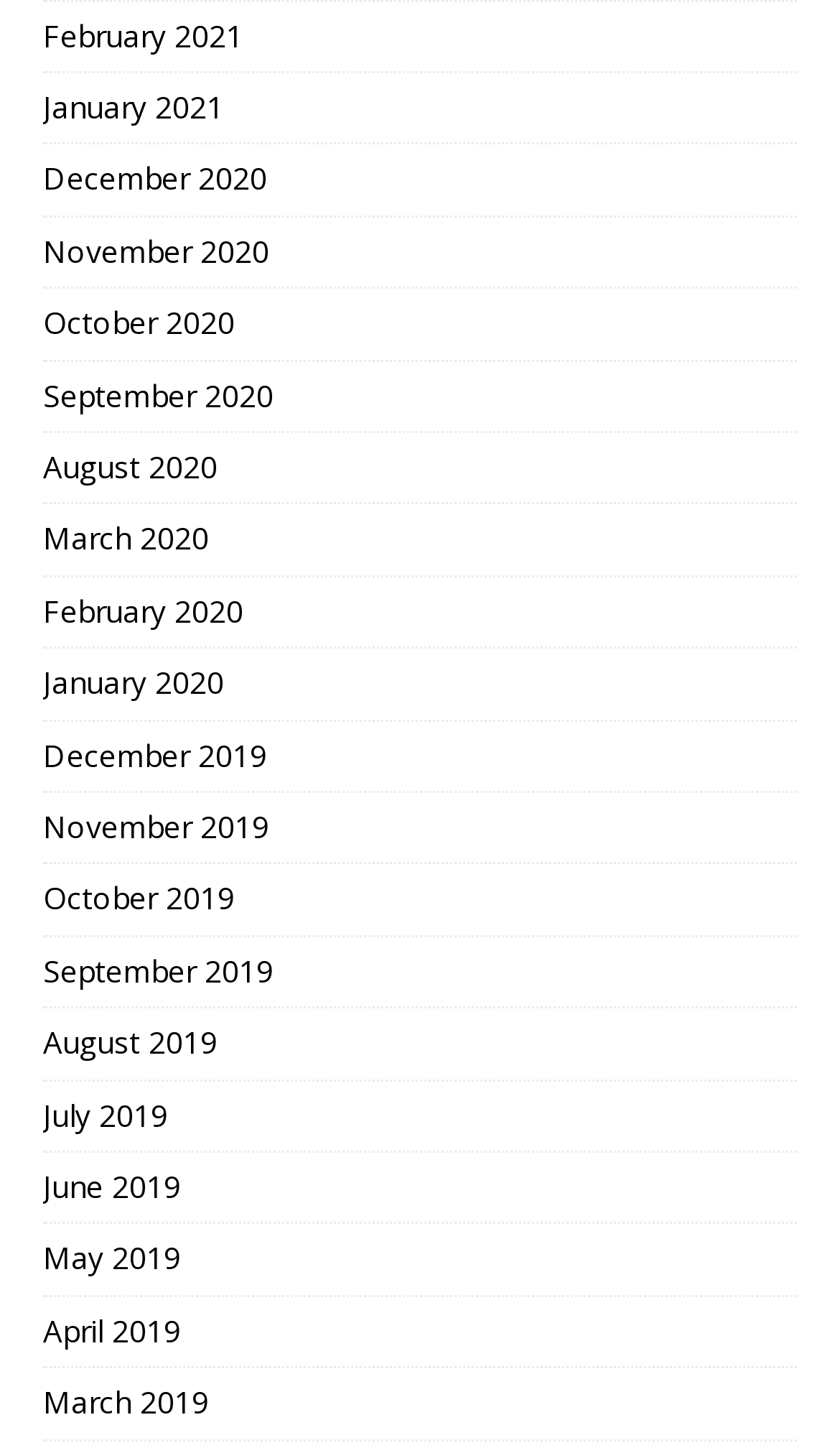How many months are listed in 2020?
Carefully analyze the image and provide a thorough answer to the question.

I counted the number of links with '2020' in their text and found that there are 12 months listed in 2020, ranging from January 2020 to December 2020.